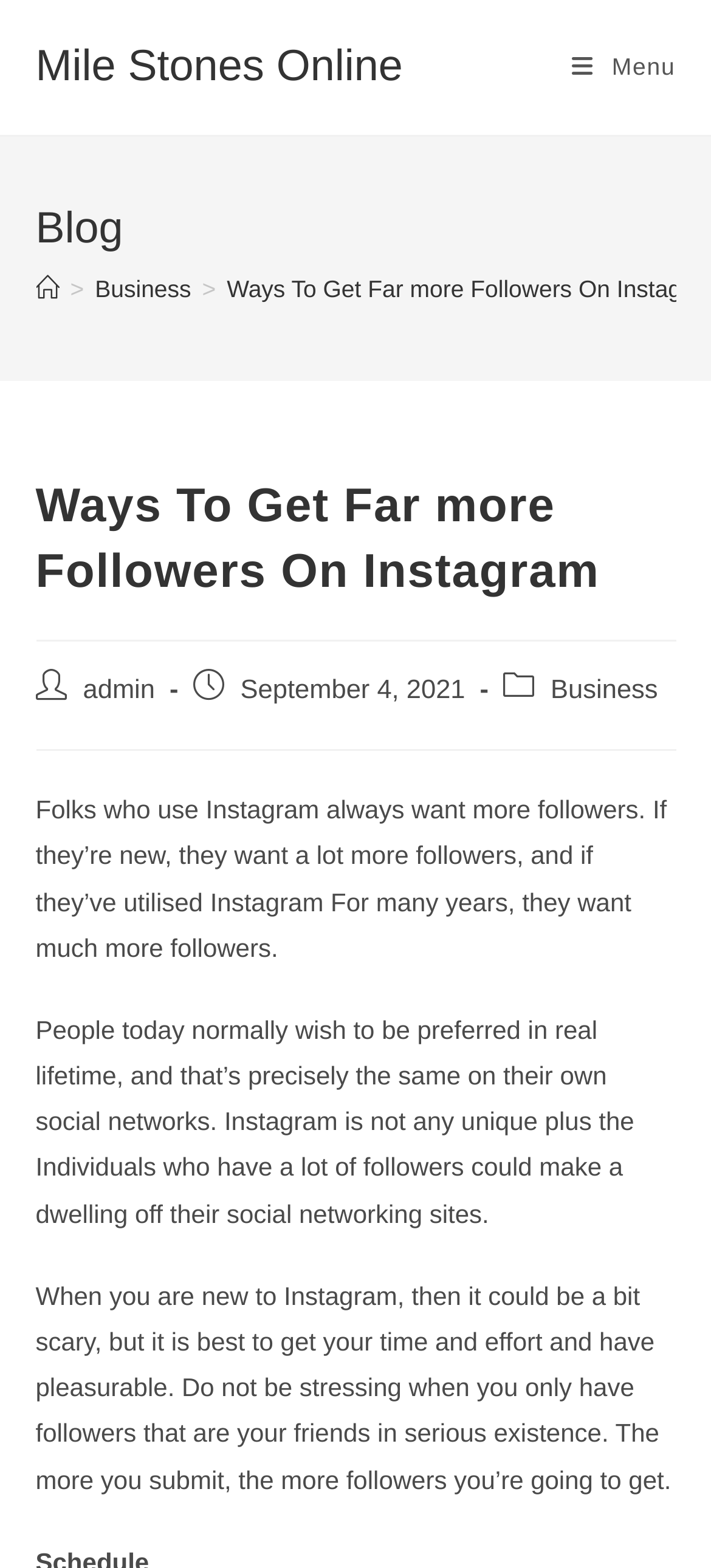Who is the author of the post?
Offer a detailed and full explanation in response to the question.

The author of the post can be determined by looking at the 'Post author:' section, which is located below the main heading. The author is specified as 'admin', which is a link.